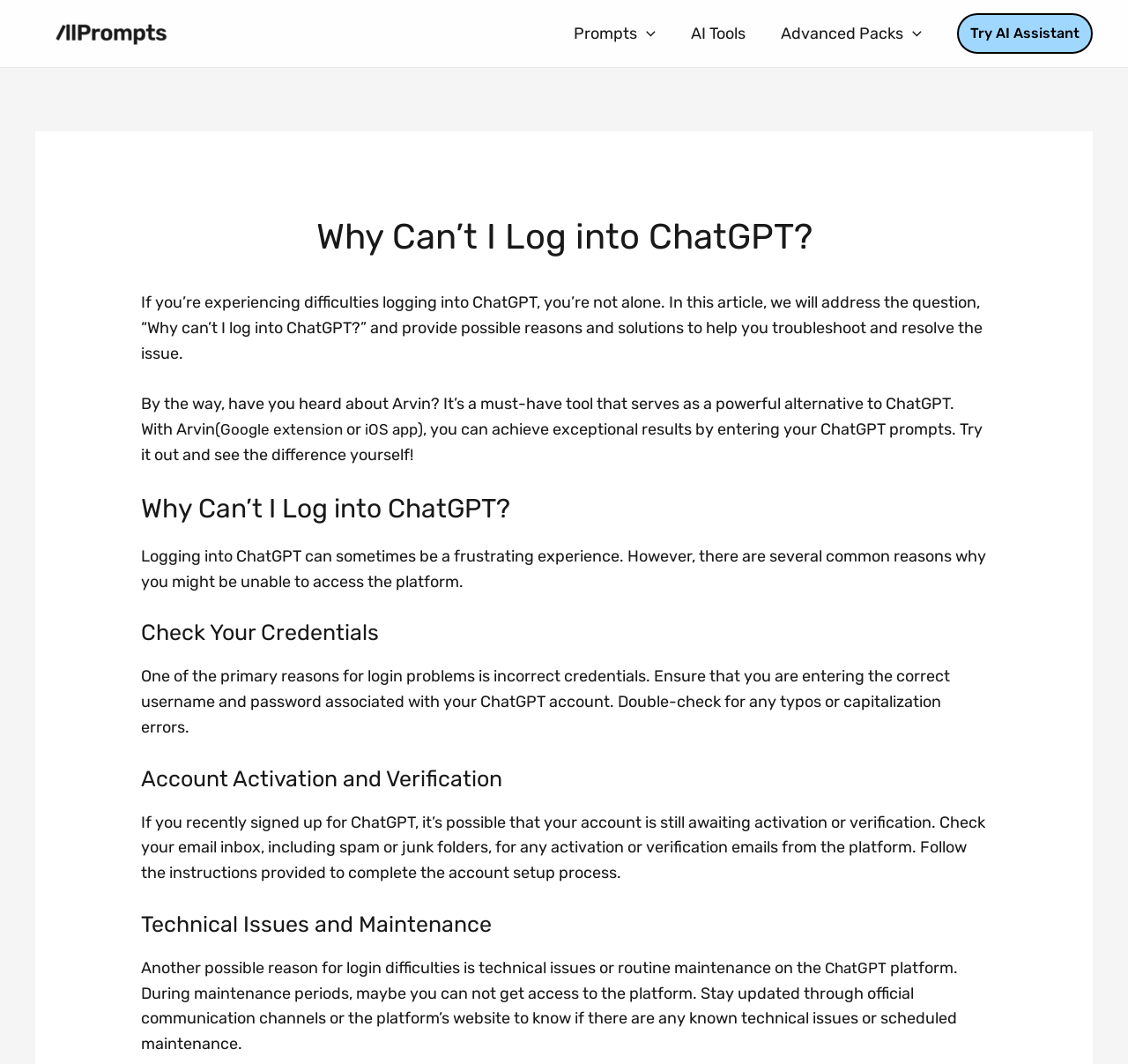What is the primary reason for login problems in ChatGPT?
Answer the question with a single word or phrase by looking at the picture.

Incorrect credentials